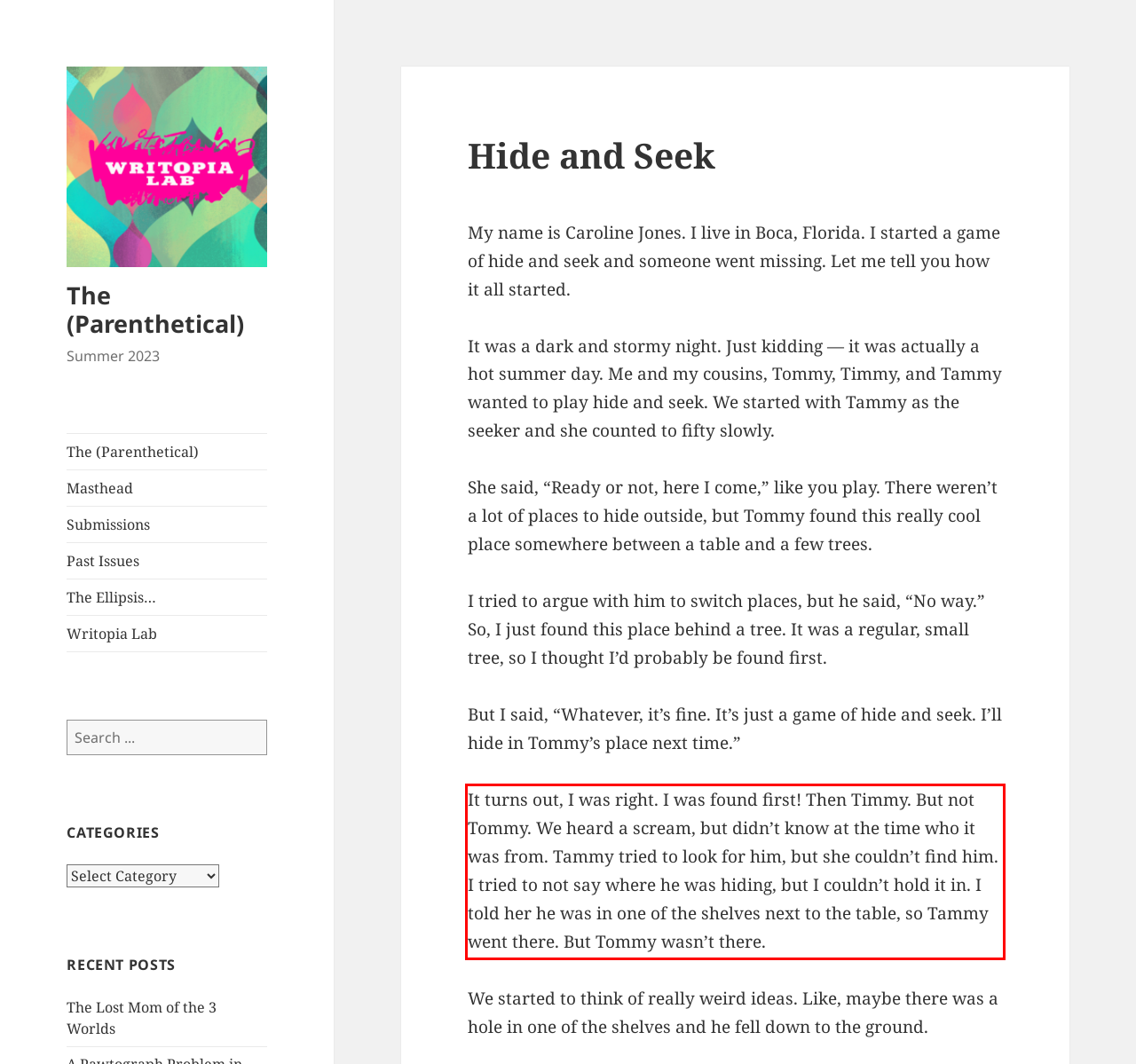From the provided screenshot, extract the text content that is enclosed within the red bounding box.

It turns out, I was right. I was found first! Then Timmy. But not Tommy. We heard a scream, but didn’t know at the time who it was from. Tammy tried to look for him, but she couldn’t find him. I tried to not say where he was hiding, but I couldn’t hold it in. I told her he was in one of the shelves next to the table, so Tammy went there. But Tommy wasn’t there.